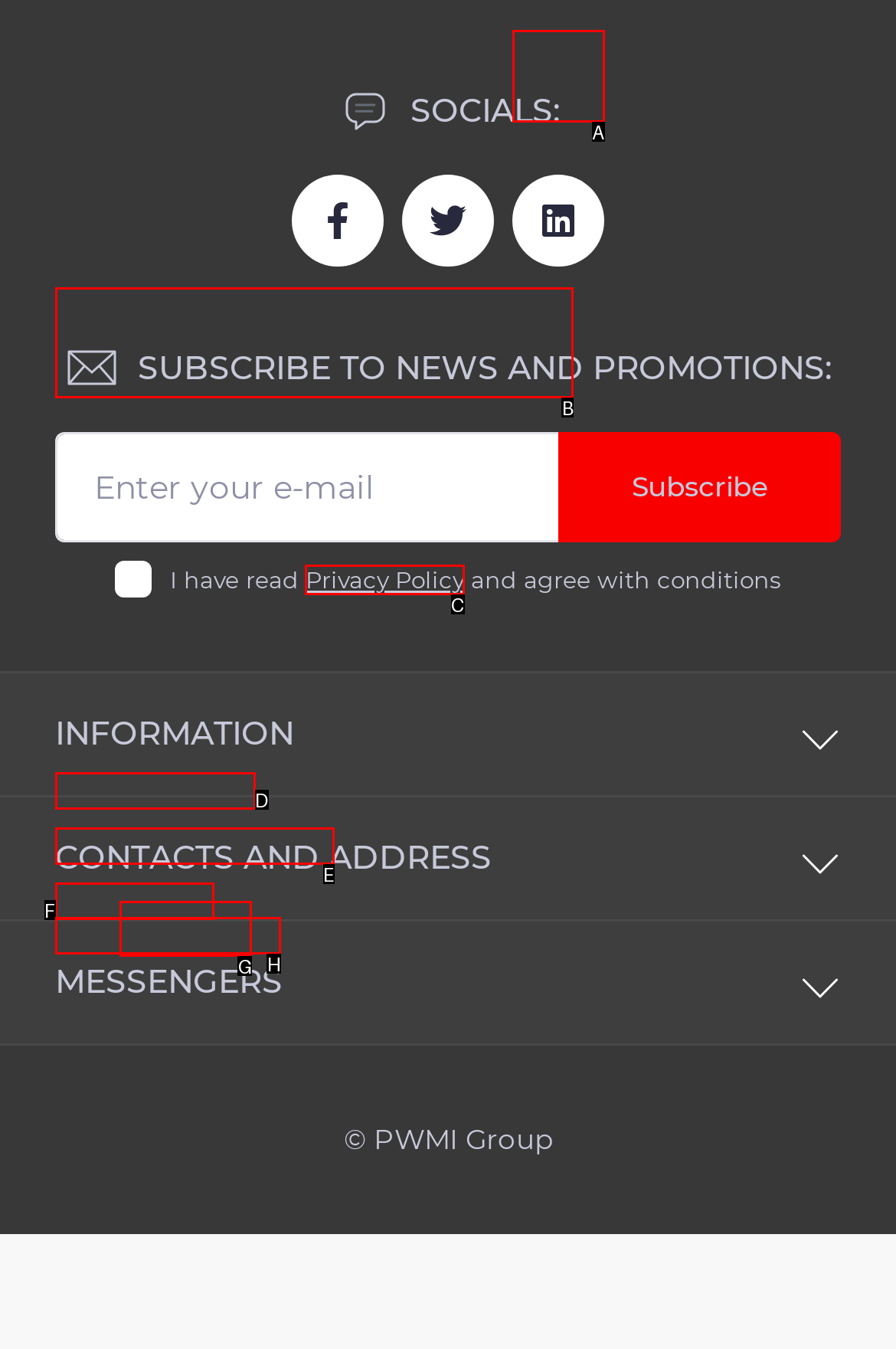To perform the task "View Privacy Policy", which UI element's letter should you select? Provide the letter directly.

C